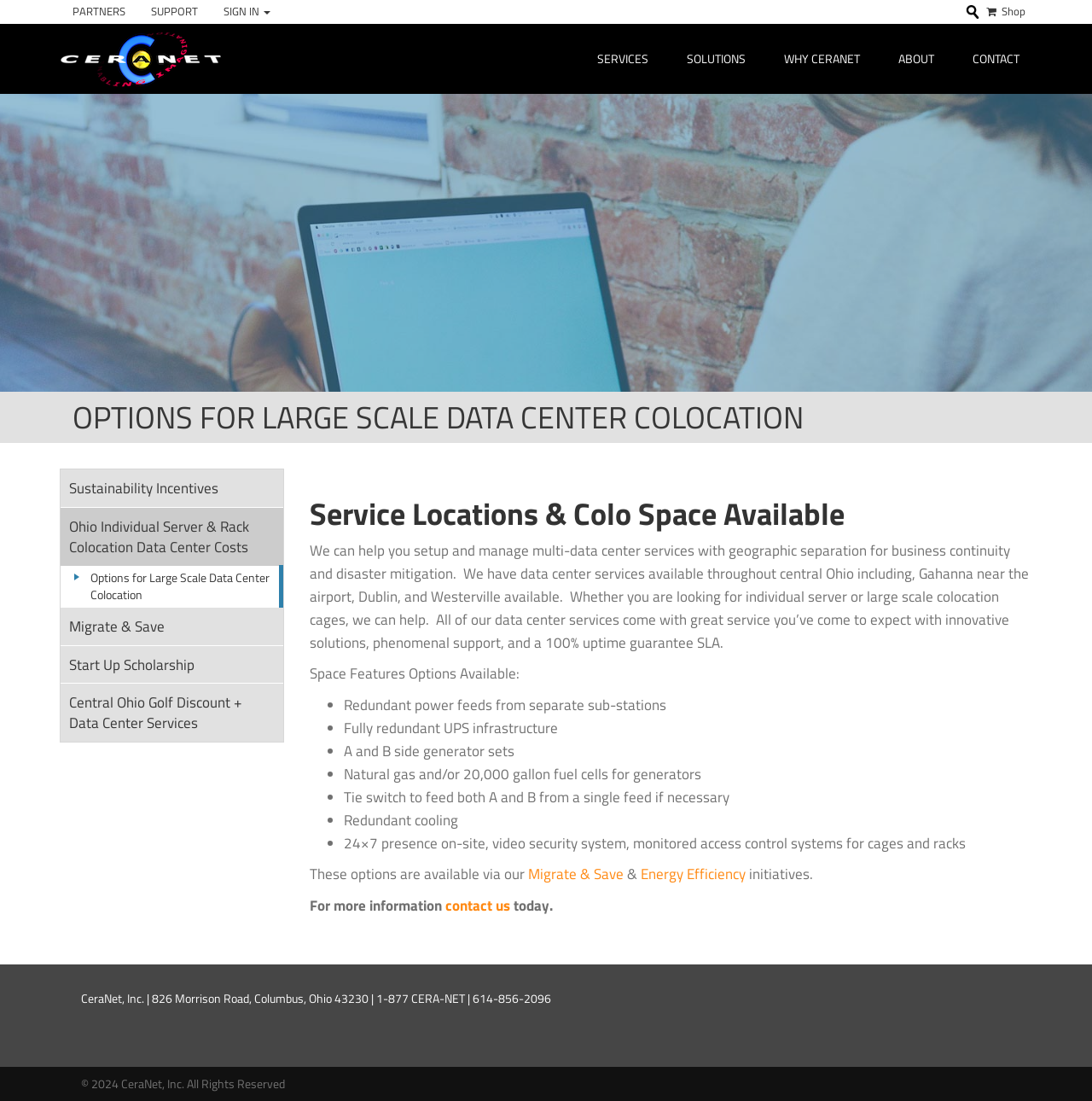Pinpoint the bounding box coordinates for the area that should be clicked to perform the following instruction: "Contact us".

[0.407, 0.813, 0.467, 0.833]